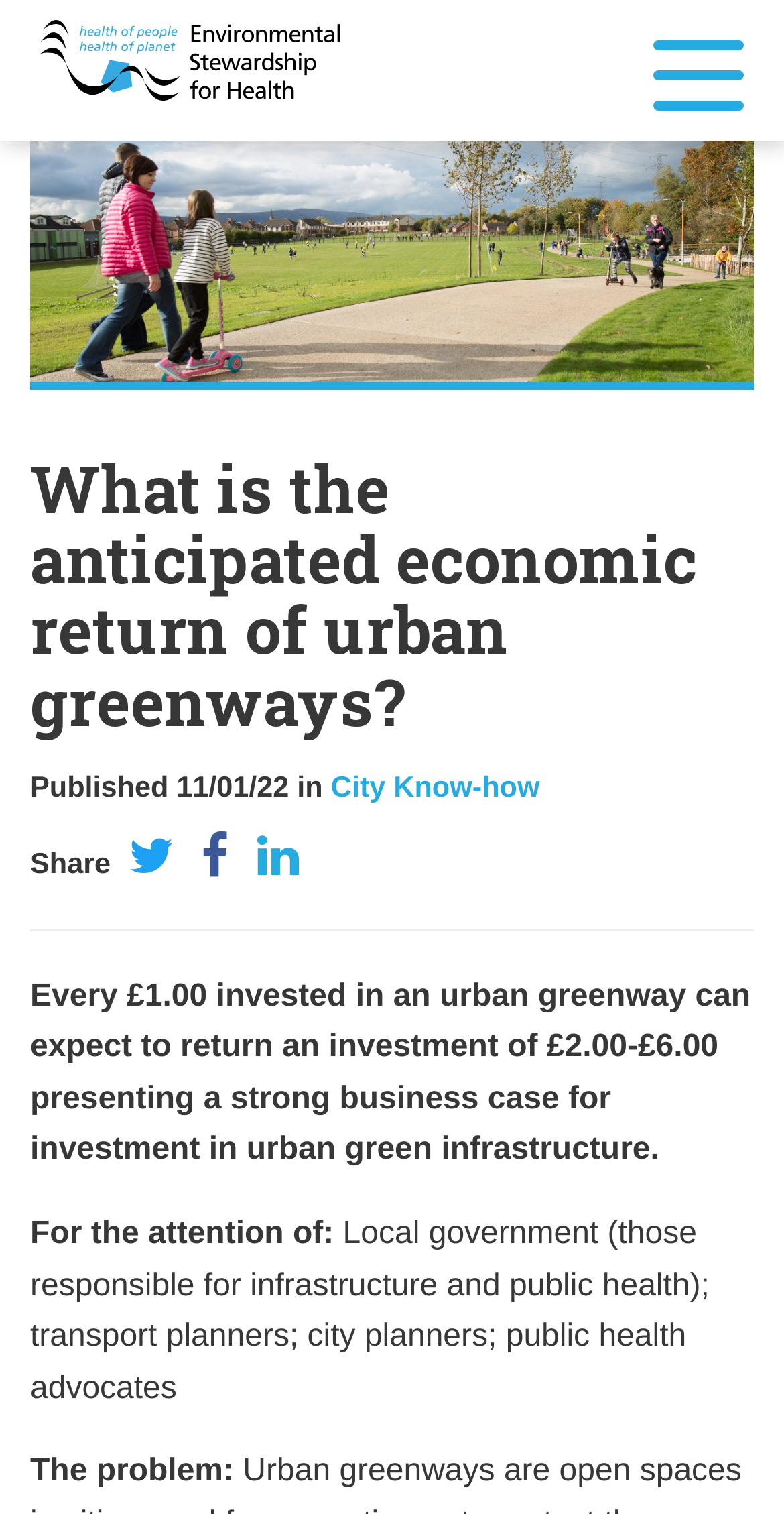From the given element description: "parent_node: Share", find the bounding box for the UI element. Provide the coordinates as four float numbers between 0 and 1, in the order [left, top, right, bottom].

[0.244, 0.561, 0.315, 0.582]